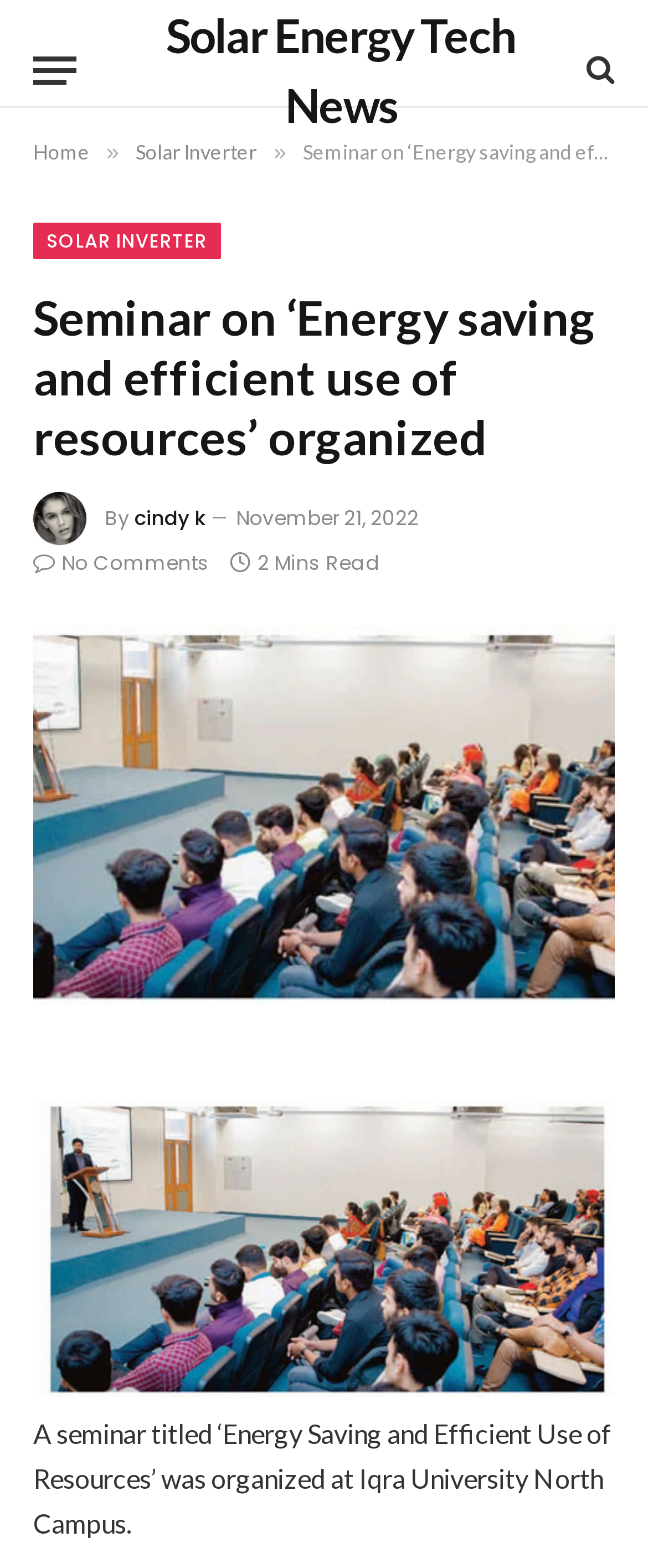Please determine the bounding box coordinates of the section I need to click to accomplish this instruction: "Click the menu button".

None